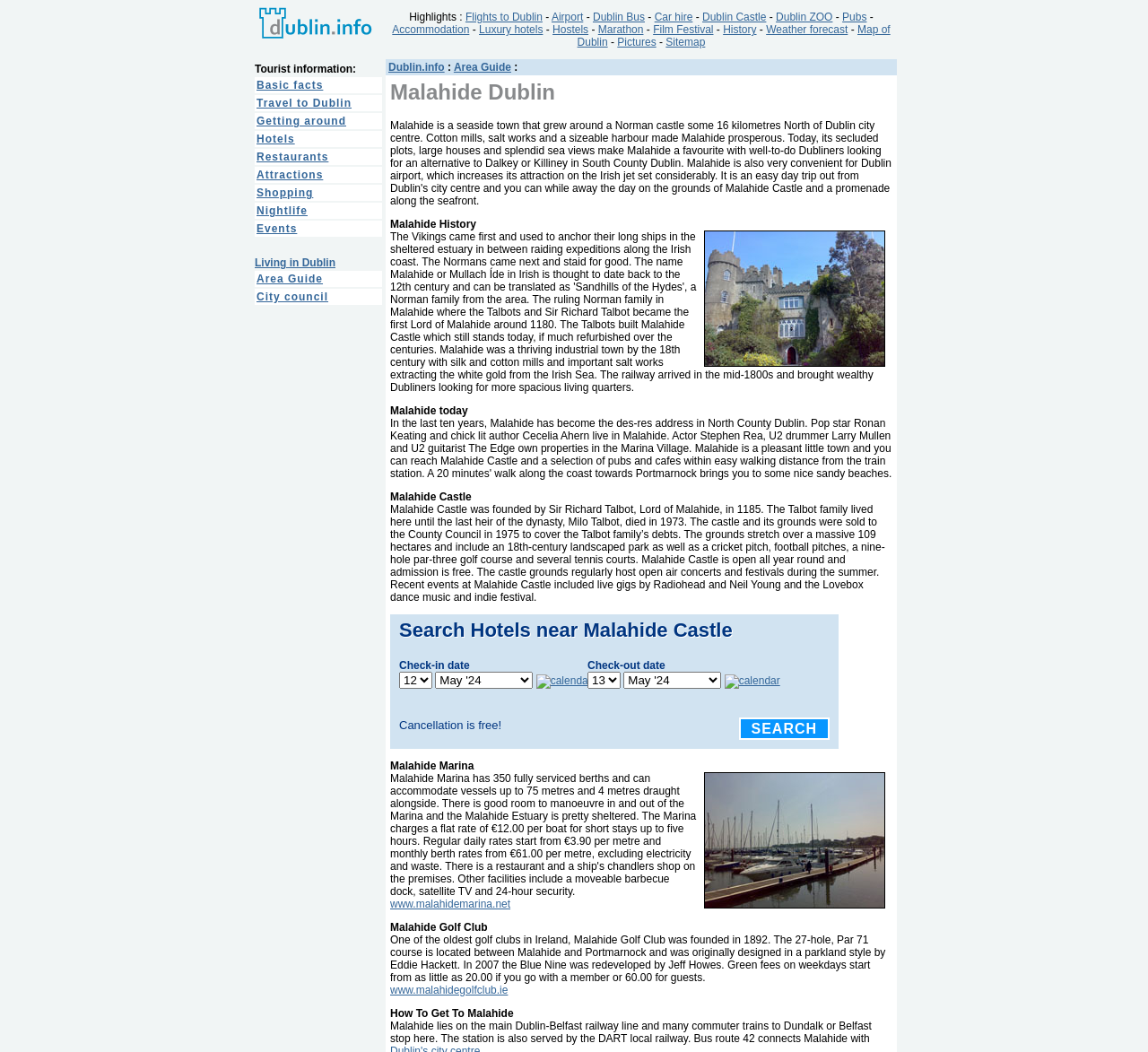Analyze the image and give a detailed response to the question:
What is the main topic of this webpage?

Based on the webpage structure and content, it appears that the main topic of this webpage is Dublin, as it provides various information about the city, including tourist information, travel guides, and attractions.